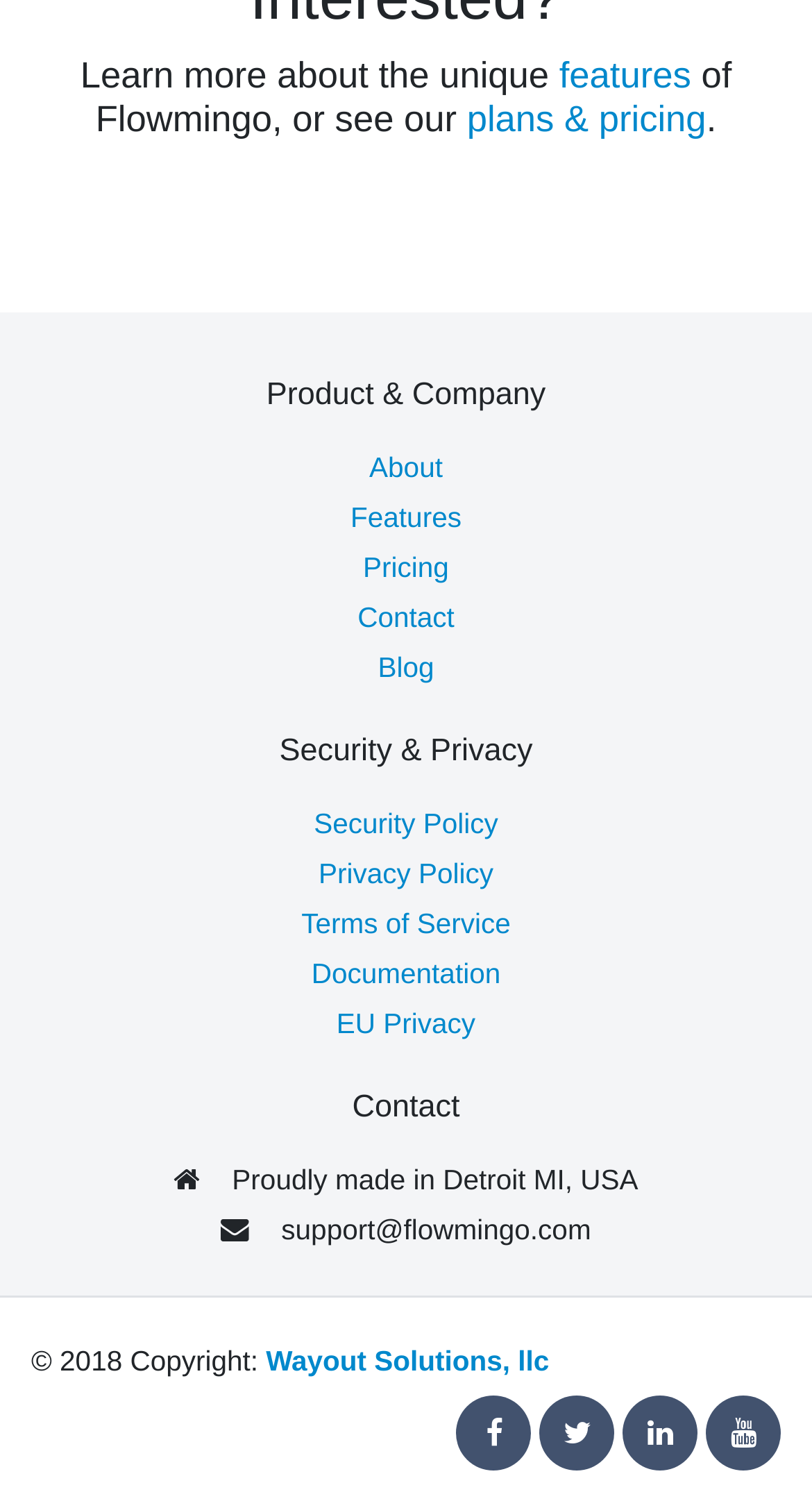Determine the bounding box coordinates of the region I should click to achieve the following instruction: "Check the security policy". Ensure the bounding box coordinates are four float numbers between 0 and 1, i.e., [left, top, right, bottom].

[0.386, 0.536, 0.614, 0.557]